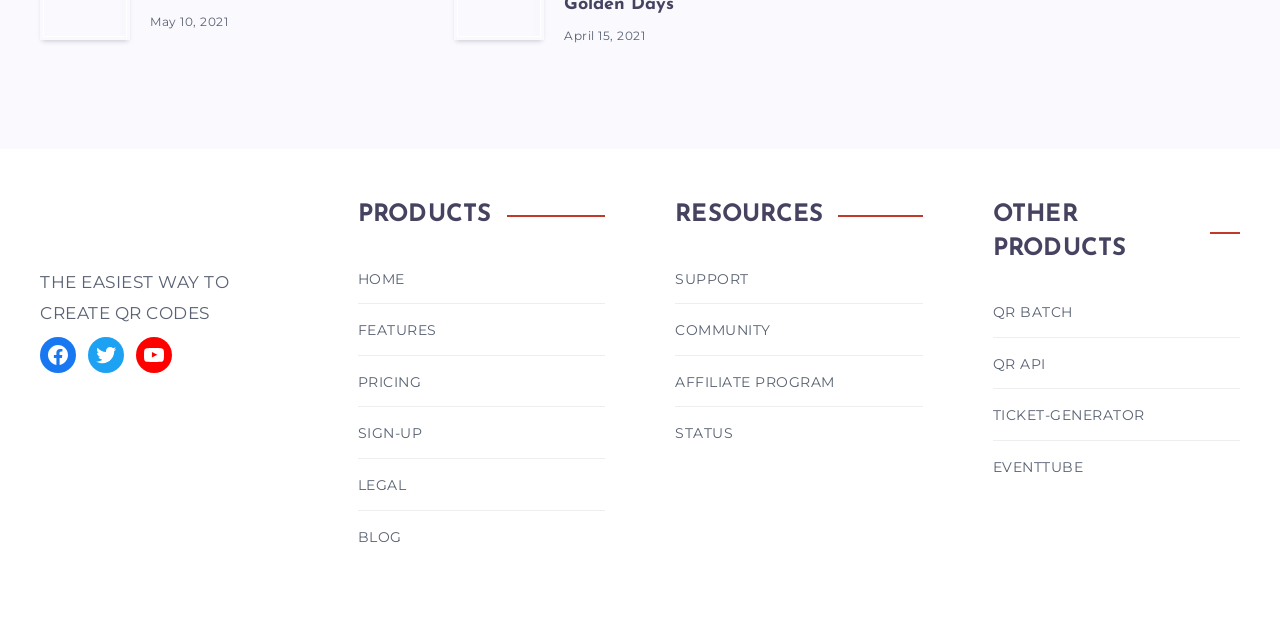Identify the coordinates of the bounding box for the element that must be clicked to accomplish the instruction: "Explore QR Batch".

[0.775, 0.475, 0.838, 0.515]